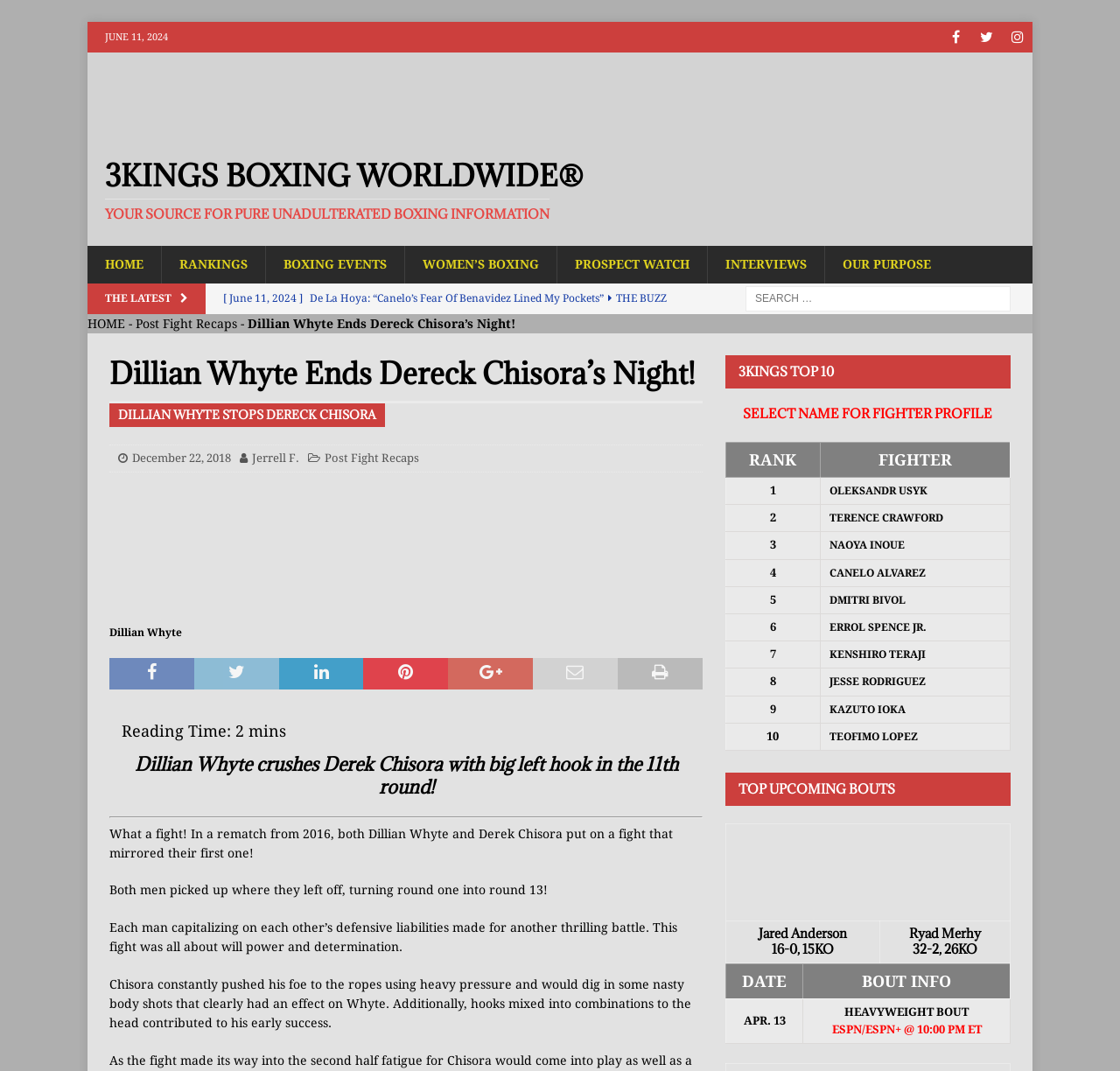What is the name of the boxing website?
Refer to the image and answer the question using a single word or phrase.

3Kings Boxing